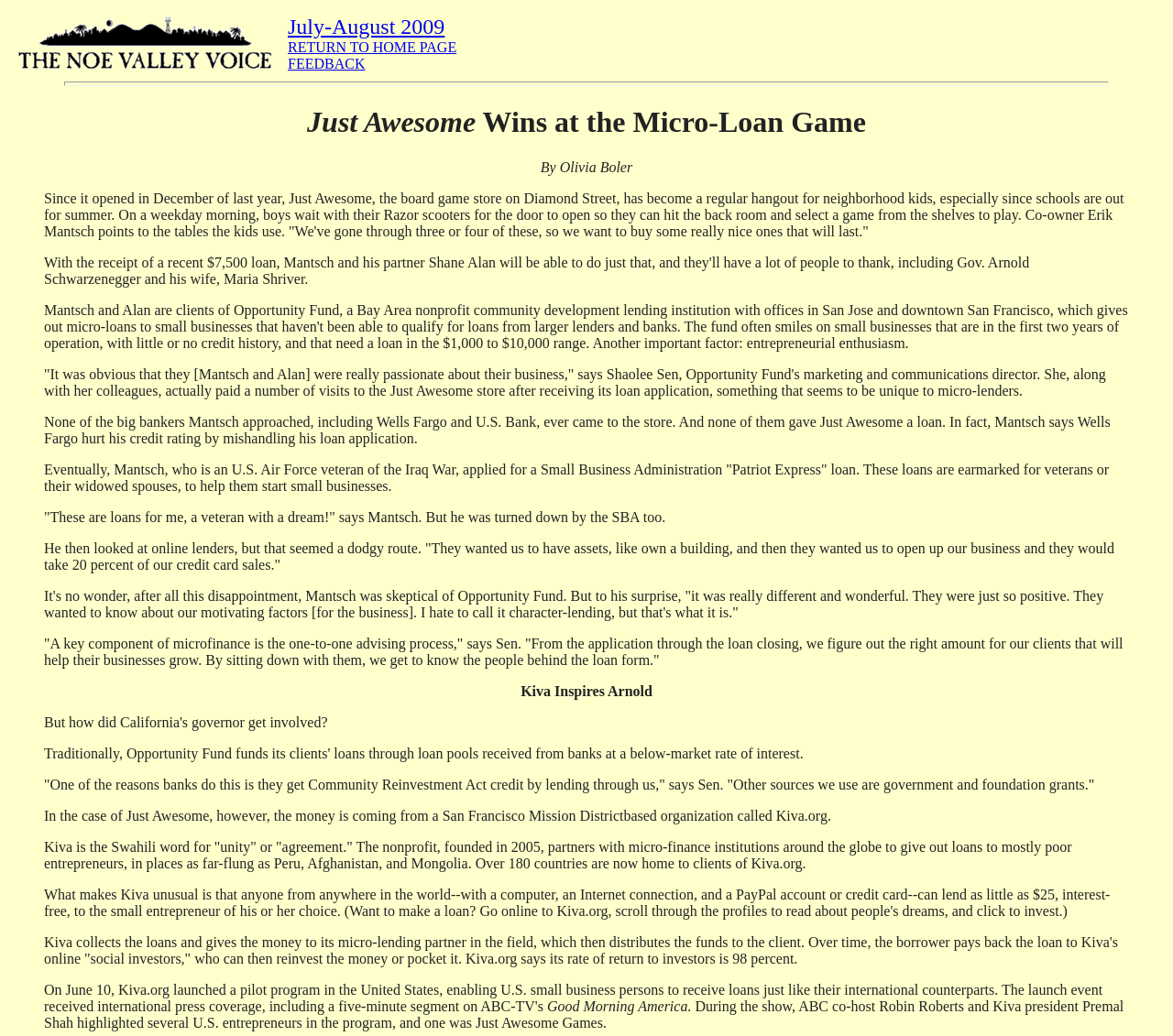Bounding box coordinates are specified in the format (top-left x, top-left y, bottom-right x, bottom-right y). All values are floating point numbers bounded between 0 and 1. Please provide the bounding box coordinate of the region this sentence describes: RETURN TO HOME PAGE

[0.245, 0.038, 0.389, 0.053]